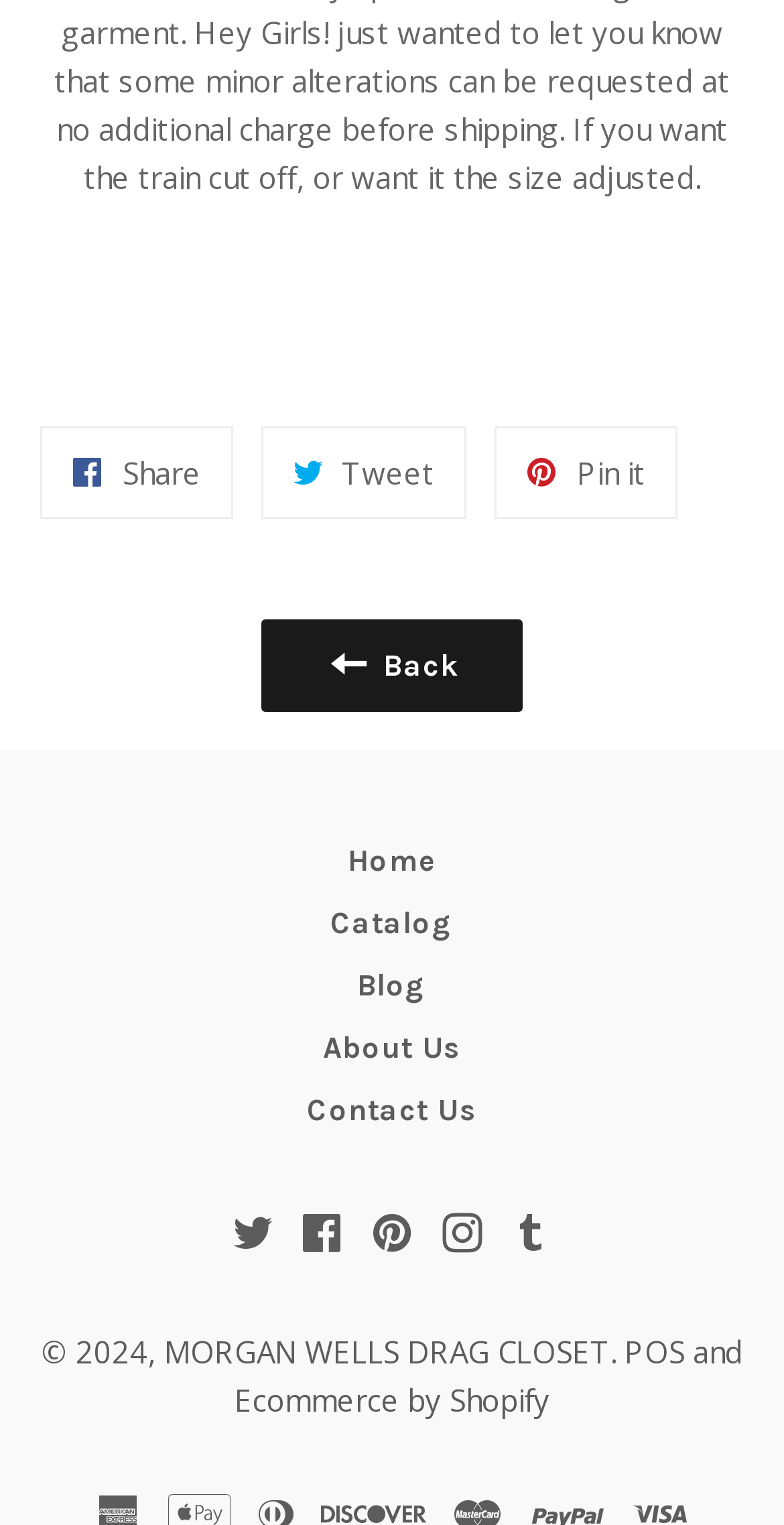Please specify the coordinates of the bounding box for the element that should be clicked to carry out this instruction: "Contact us". The coordinates must be four float numbers between 0 and 1, formatted as [left, top, right, bottom].

[0.051, 0.708, 0.949, 0.749]